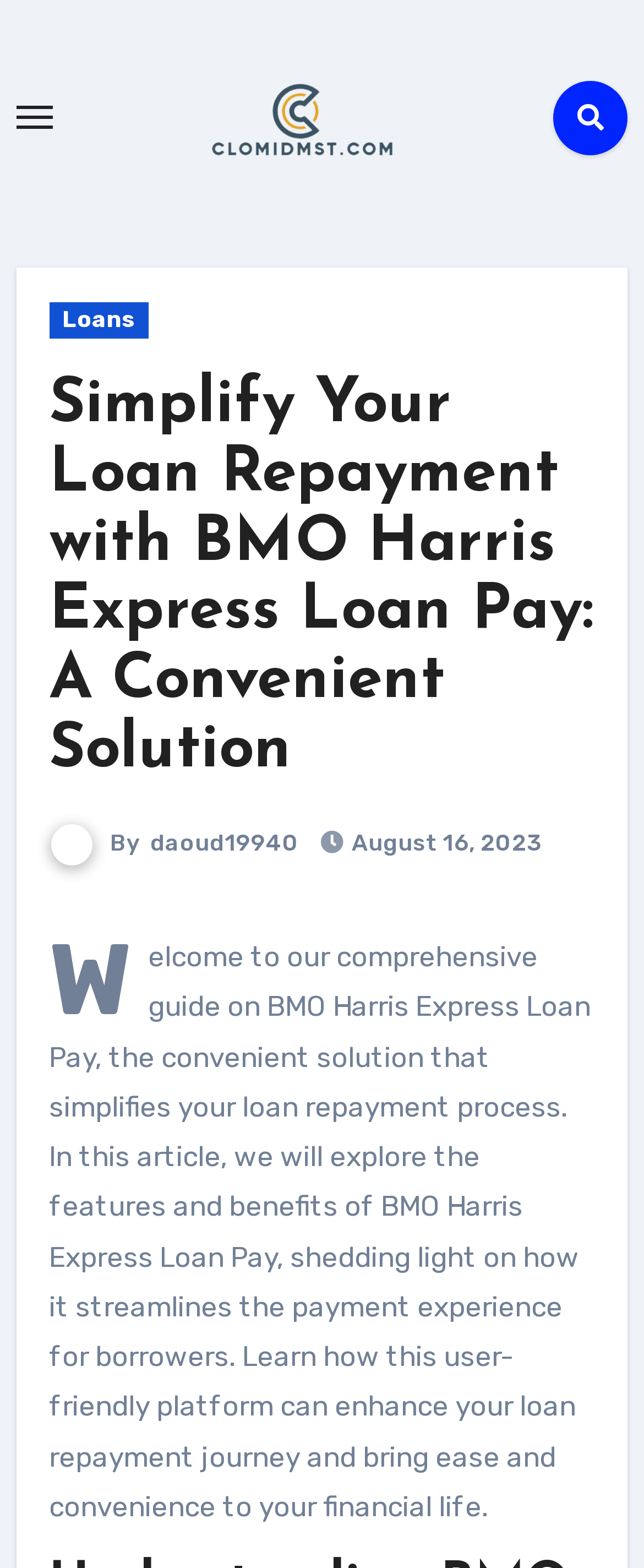Respond to the question below with a concise word or phrase:
When was the article published?

August 16, 2023